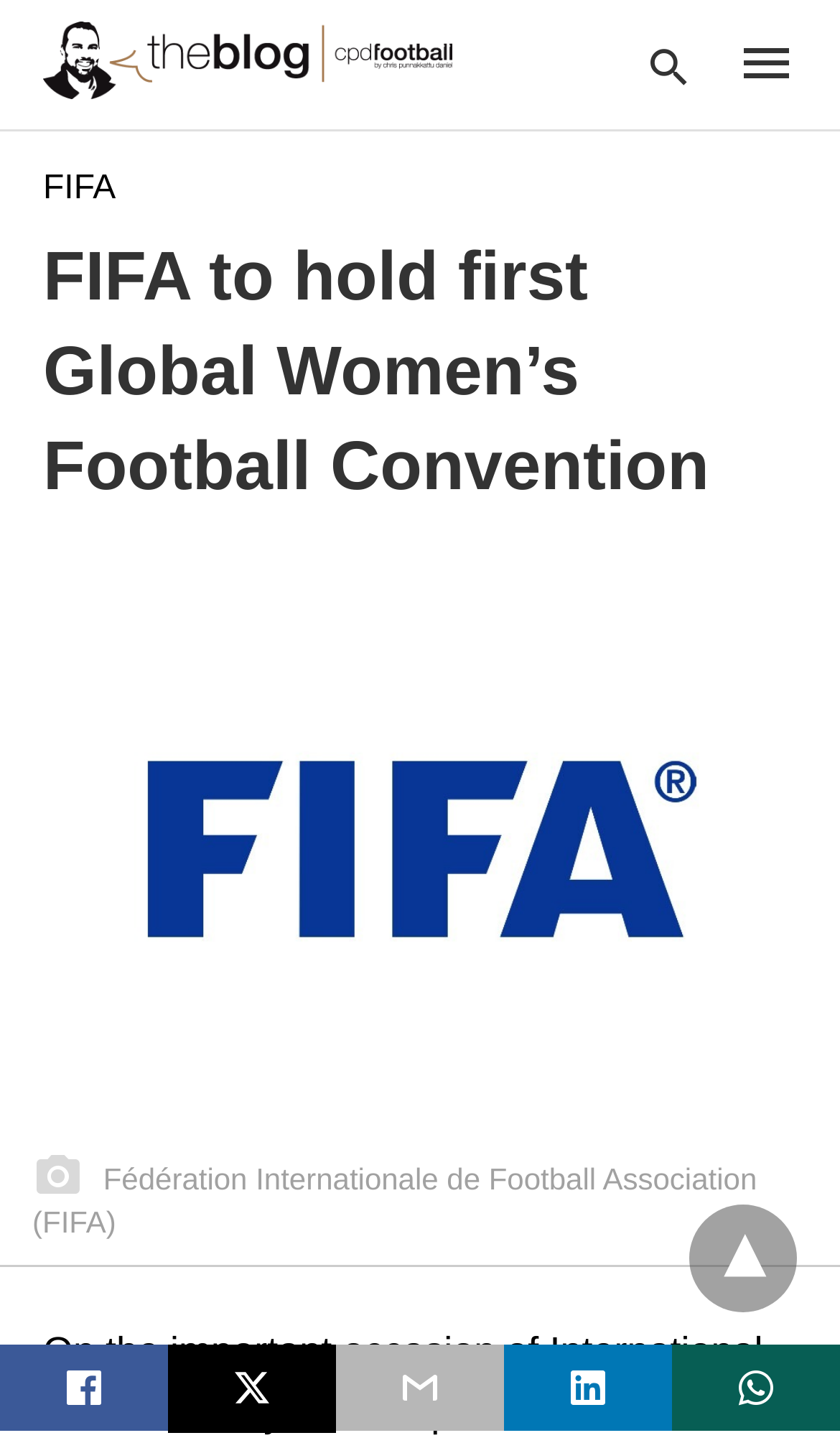How many social media sharing options are available?
Refer to the image and provide a detailed answer to the question.

There are four social media sharing options available, represented by icons with bounding boxes of [0.0, 0.932, 0.2, 0.992], [0.2, 0.932, 0.4, 0.993], [0.4, 0.932, 0.6, 0.992], and [0.6, 0.932, 0.8, 0.992], which correspond to different social media platforms.